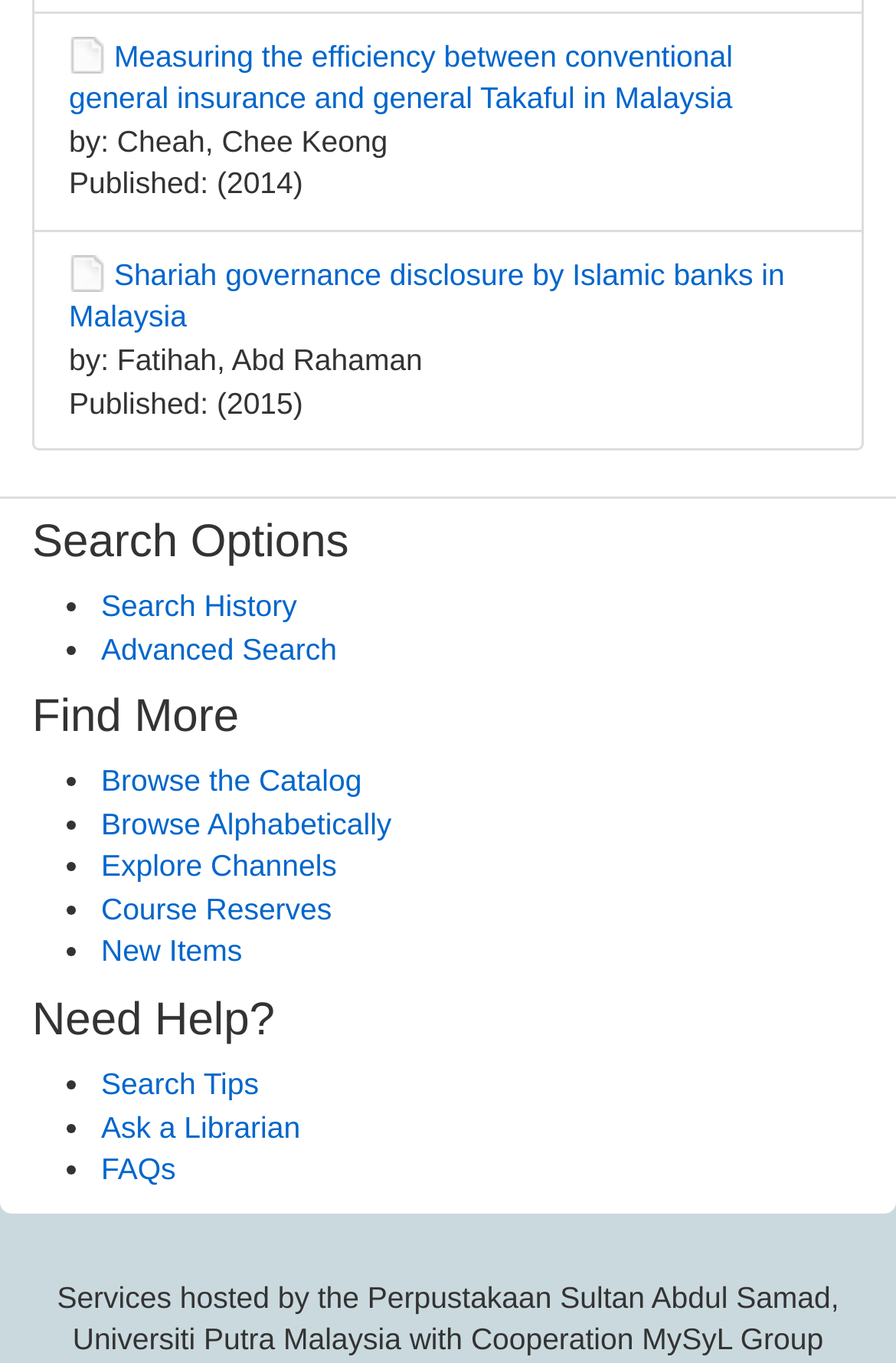Please specify the bounding box coordinates of the area that should be clicked to accomplish the following instruction: "View Shariah governance disclosure by Islamic banks in Malaysia". The coordinates should consist of four float numbers between 0 and 1, i.e., [left, top, right, bottom].

[0.077, 0.189, 0.876, 0.245]